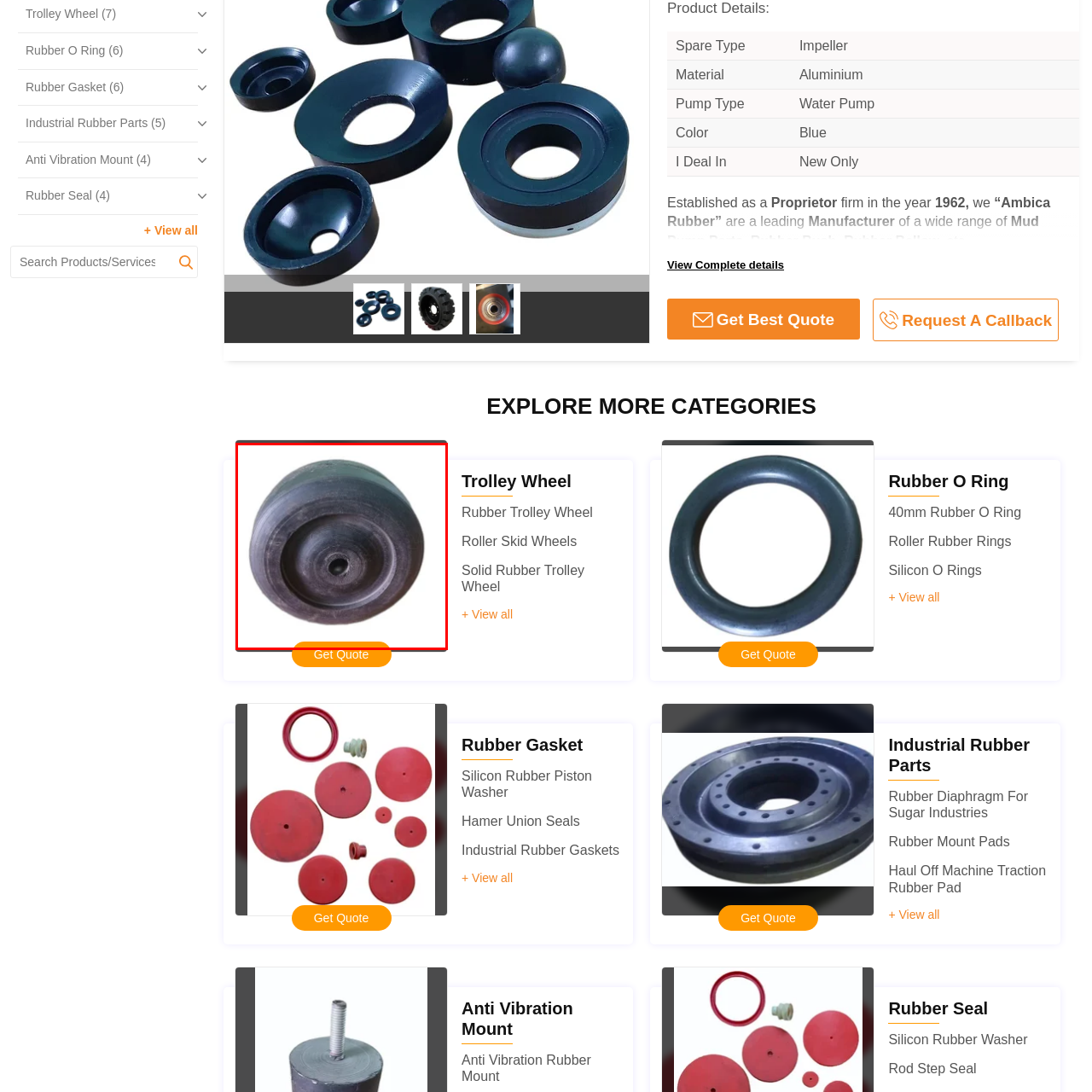Direct your attention to the red-bounded image and answer the question with a single word or phrase:
What is the purpose of the circular indentation?

Attachment to equipment